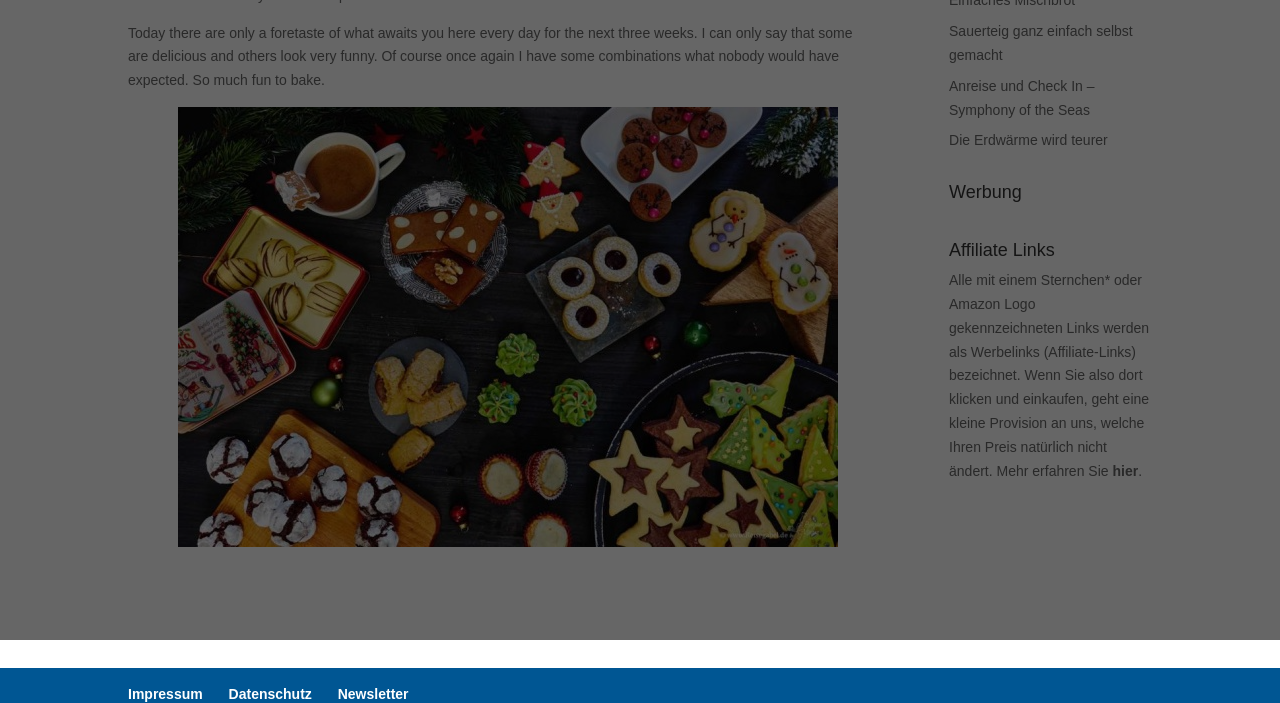Extract the bounding box coordinates for the UI element described as: "Newsletter".

[0.264, 0.975, 0.319, 0.998]